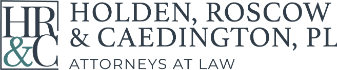What is the full name of the law firm?
Please give a detailed and elaborate answer to the question.

The full name of the law firm is written in a professional and elegant font underneath the stylized initials 'HR&C', which is 'HOLDEN, ROSCOW & CAEDINGTON, PL'.